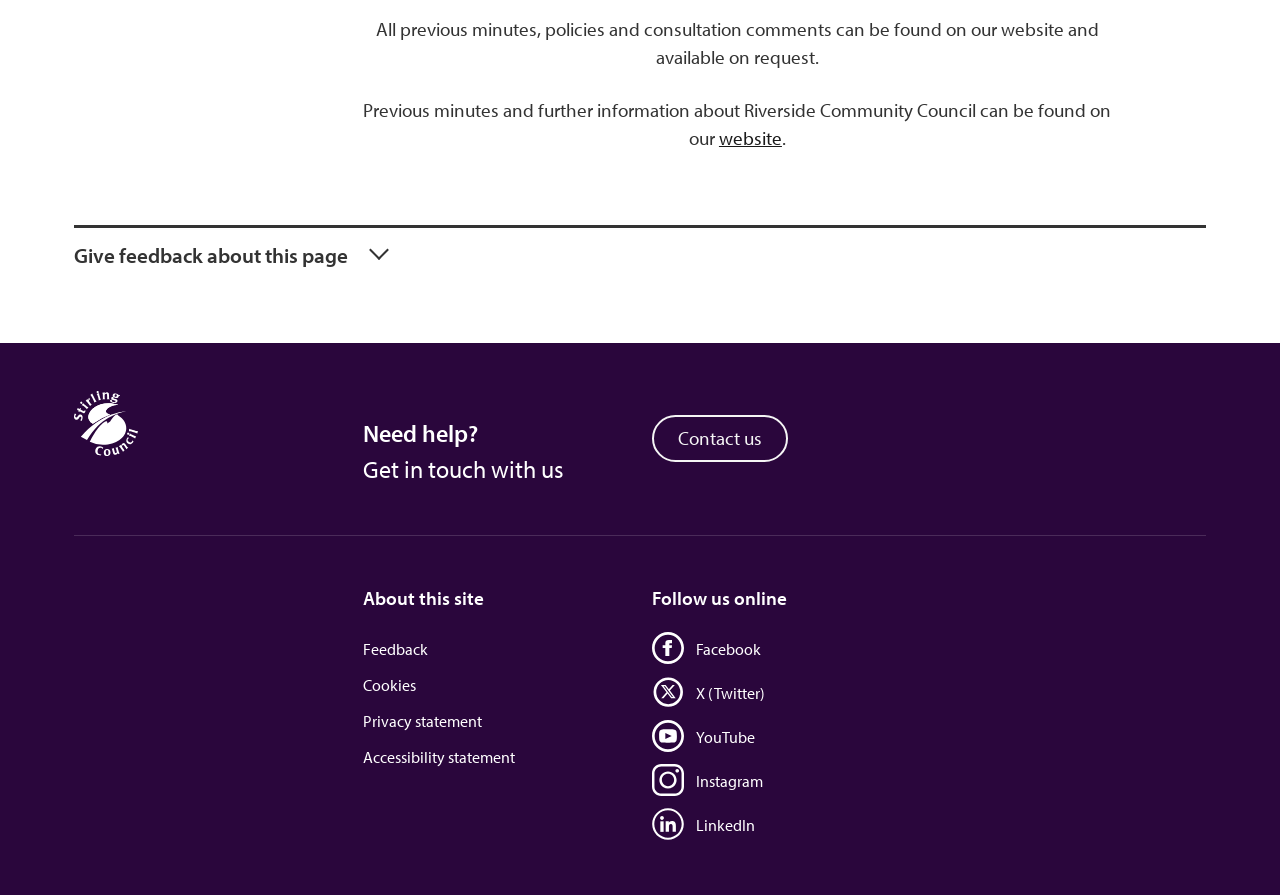What is the name of the council?
Please provide a single word or phrase based on the screenshot.

Stirling Council